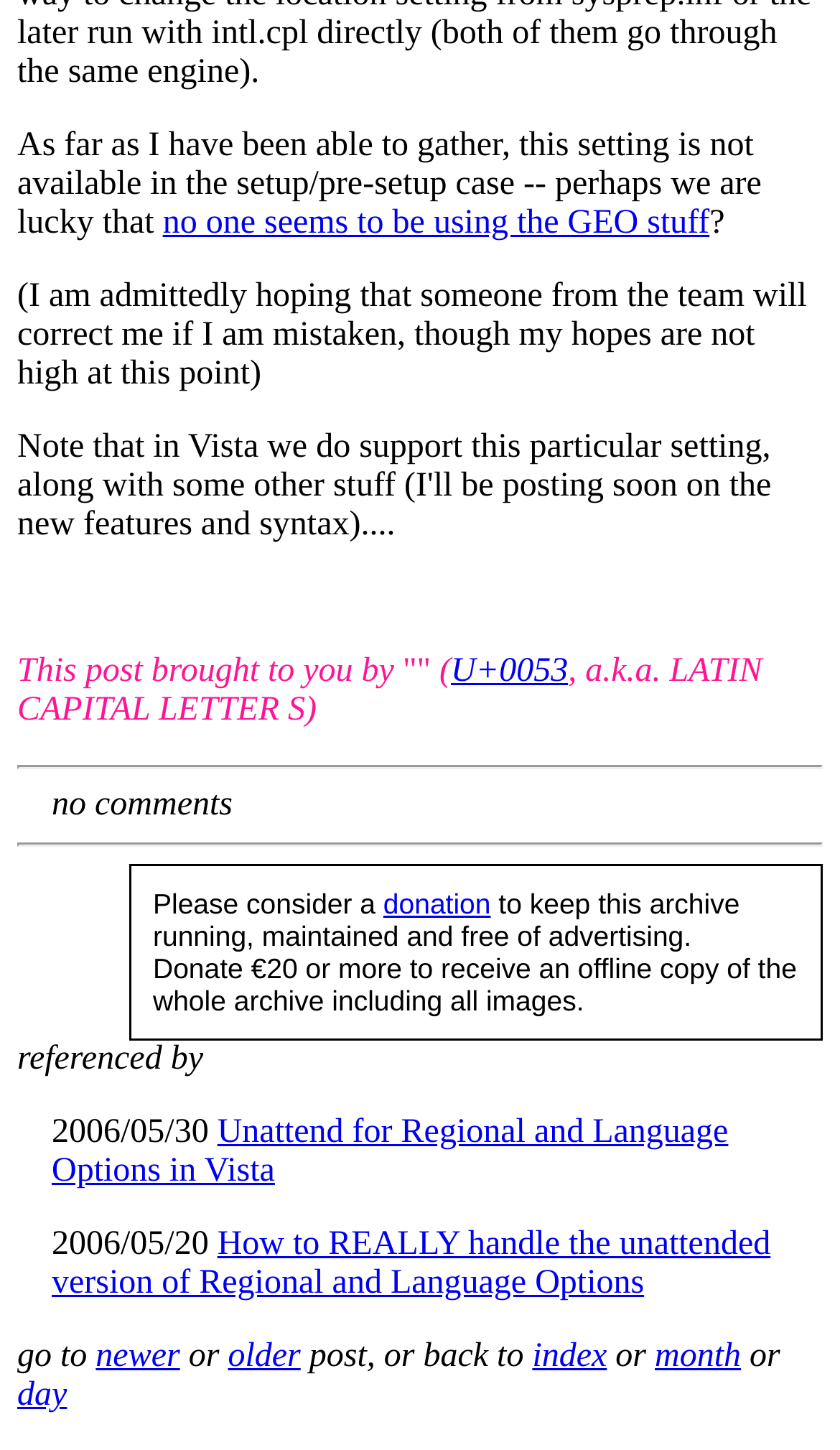What is the alternative to reading the current post?
Refer to the image and offer an in-depth and detailed answer to the question.

I found this answer by analyzing the text content of the webpage, specifically the section at the bottom which provides links to 'newer', 'older', and 'index' pages, suggesting that the user can navigate to newer or older posts as an alternative to reading the current post.